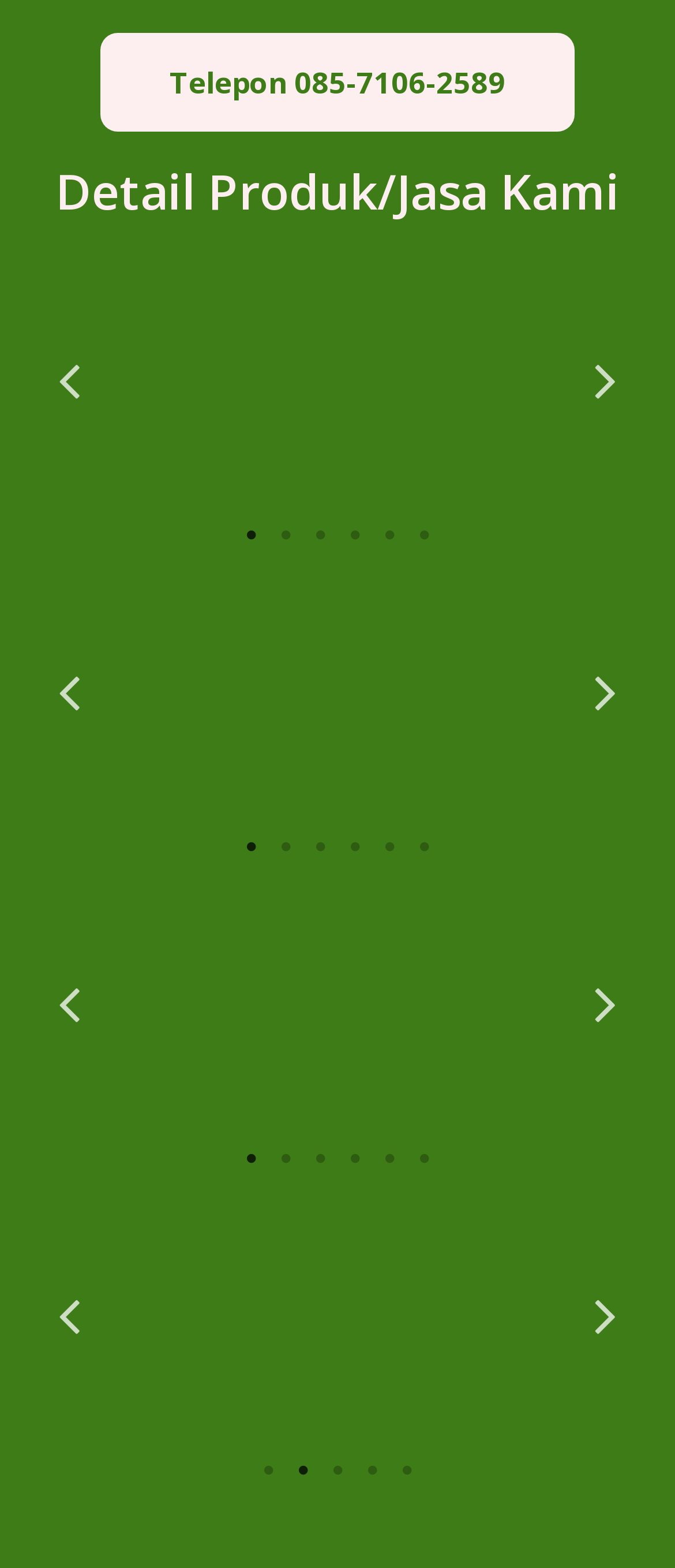What is the purpose of the 'Previous' and 'Next' buttons?
Provide an in-depth and detailed explanation in response to the question.

The 'Previous' and 'Next' buttons are located inside toolbars with images and tablists. The buttons are likely used to navigate through a series of images, allowing the user to view different products or services offered by the company.